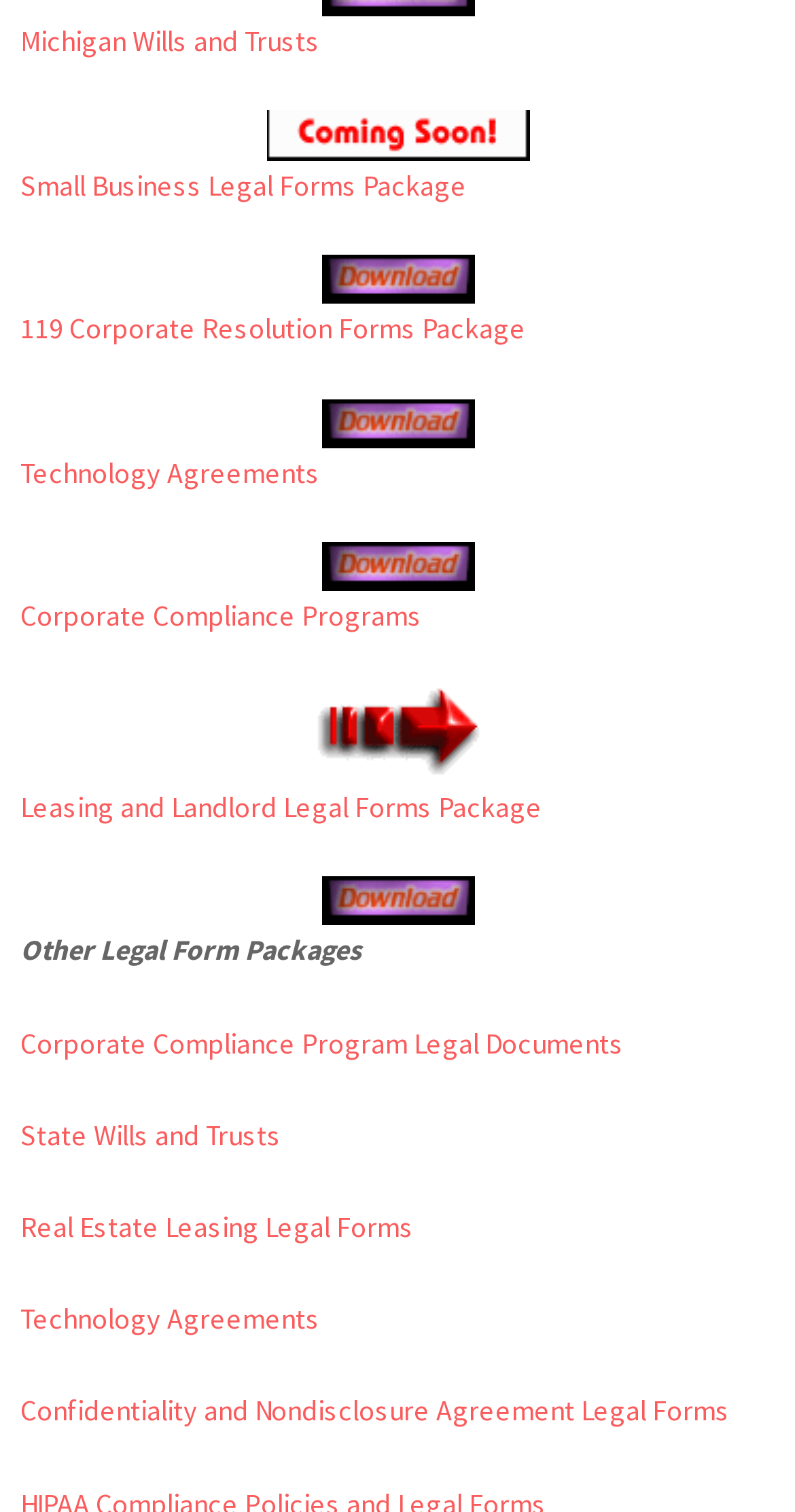Please determine the bounding box coordinates of the element to click in order to execute the following instruction: "Search for something". The coordinates should be four float numbers between 0 and 1, specified as [left, top, right, bottom].

None